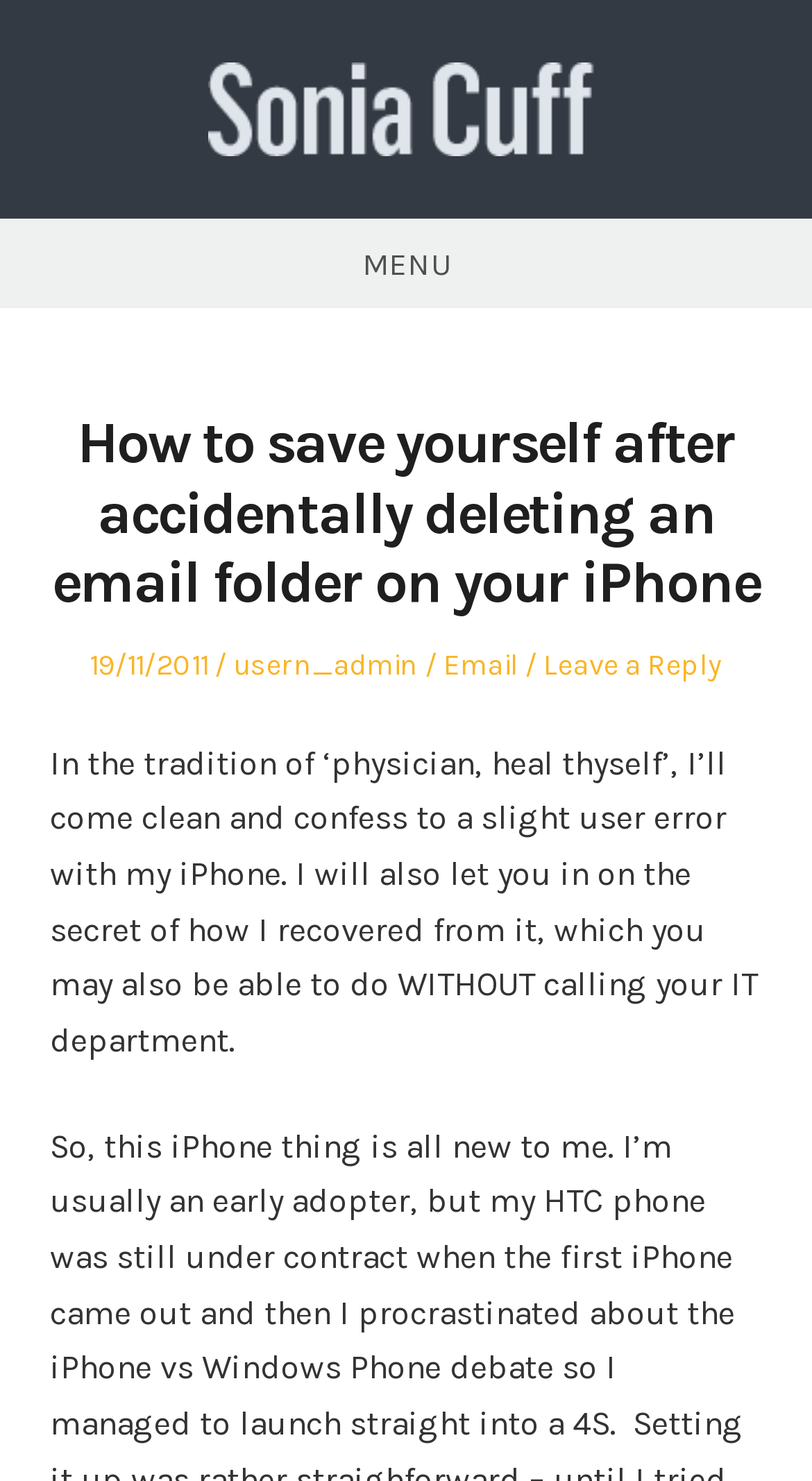When was the article posted?
Please provide a comprehensive answer based on the information in the image.

I found the posting date by looking at the 'Posted on' section, which is located below the main heading and above the article content. The link '19/11/2011' is the posting date.